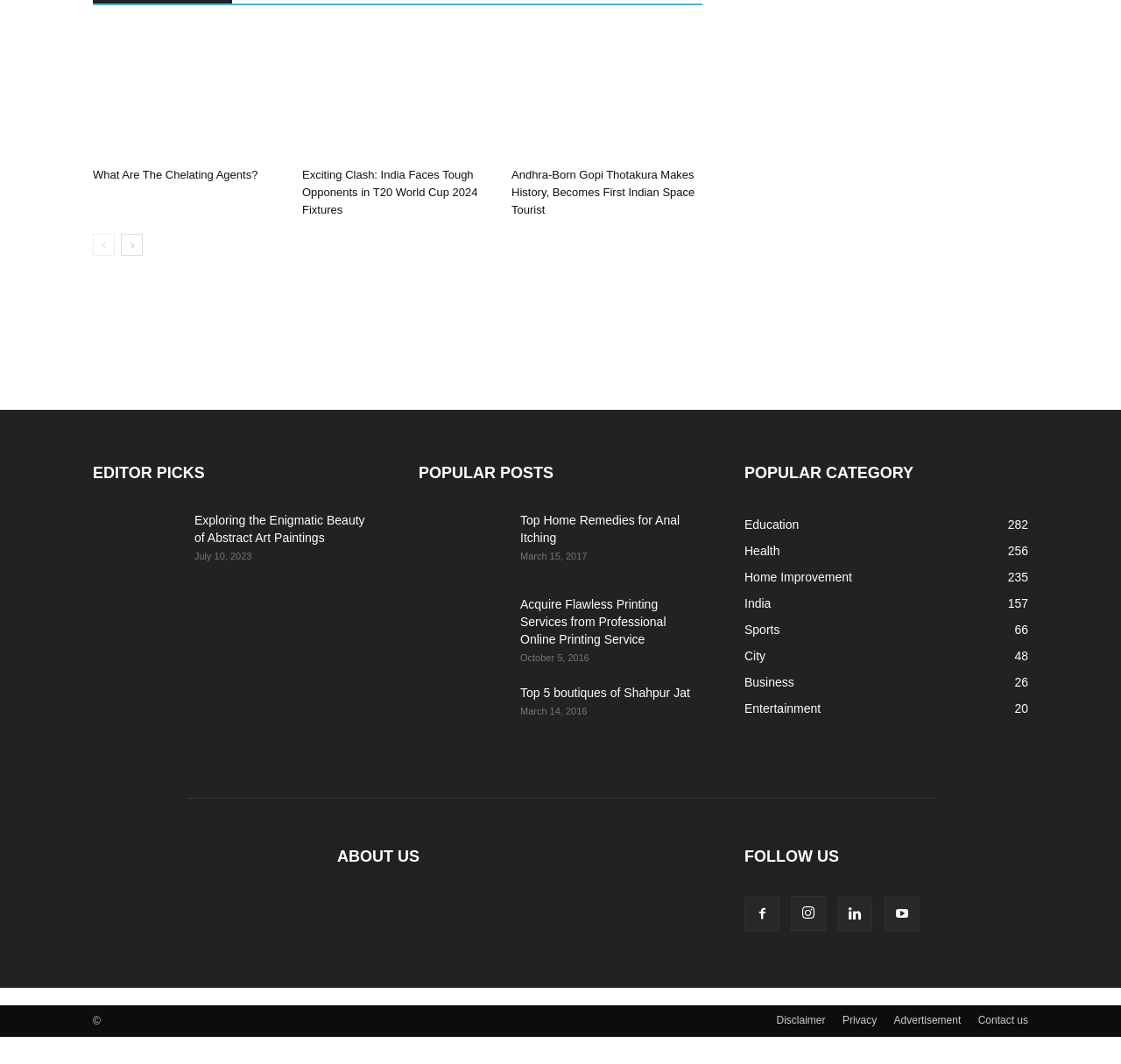Provide your answer in a single word or phrase: 
What is the title of the first article?

What Are The Chelating Agents?